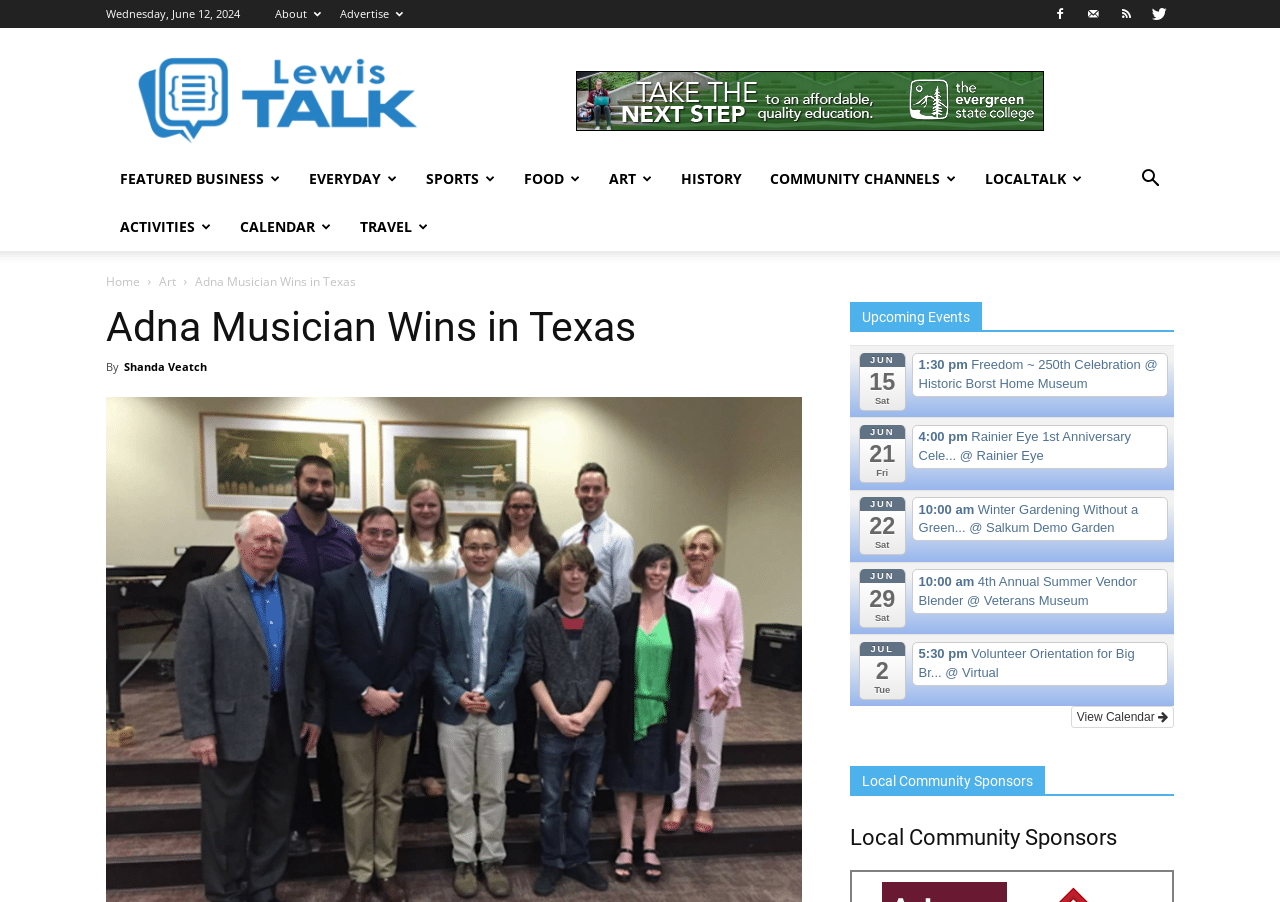Identify the bounding box coordinates of the clickable section necessary to follow the following instruction: "Click on the 'About' link". The coordinates should be presented as four float numbers from 0 to 1, i.e., [left, top, right, bottom].

[0.215, 0.007, 0.251, 0.023]